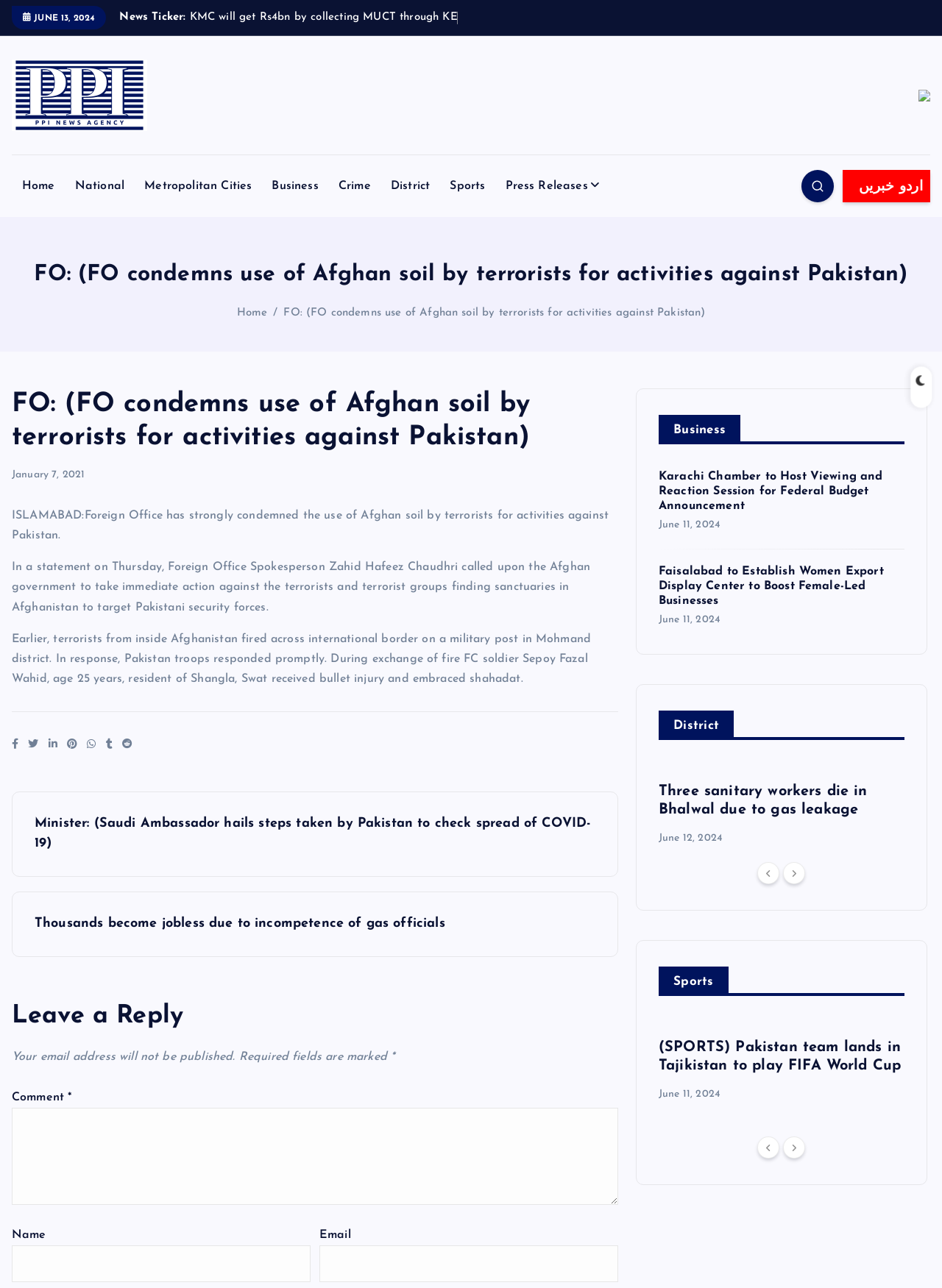Review the image closely and give a comprehensive answer to the question: What is the type of content that the user can leave at the bottom of the webpage?

The type of content that the user can leave at the bottom of the webpage can be found in the 'Leave a Reply' section, where it says 'Comment'.